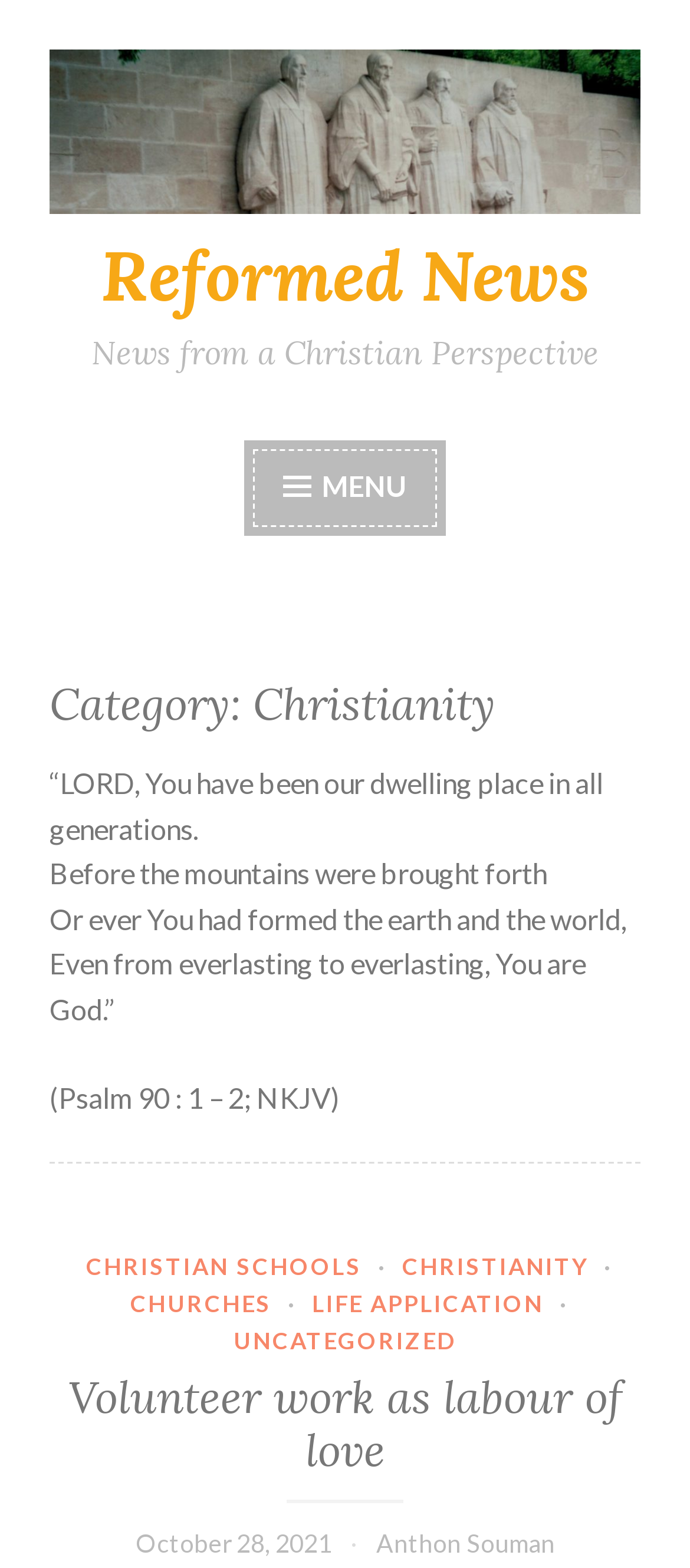Who is the author of the latest article?
Please craft a detailed and exhaustive response to the question.

I looked at the link element with the text 'Anthon Souman' which is a sub-element of the Root Element. This link is likely to be the author of the latest article.